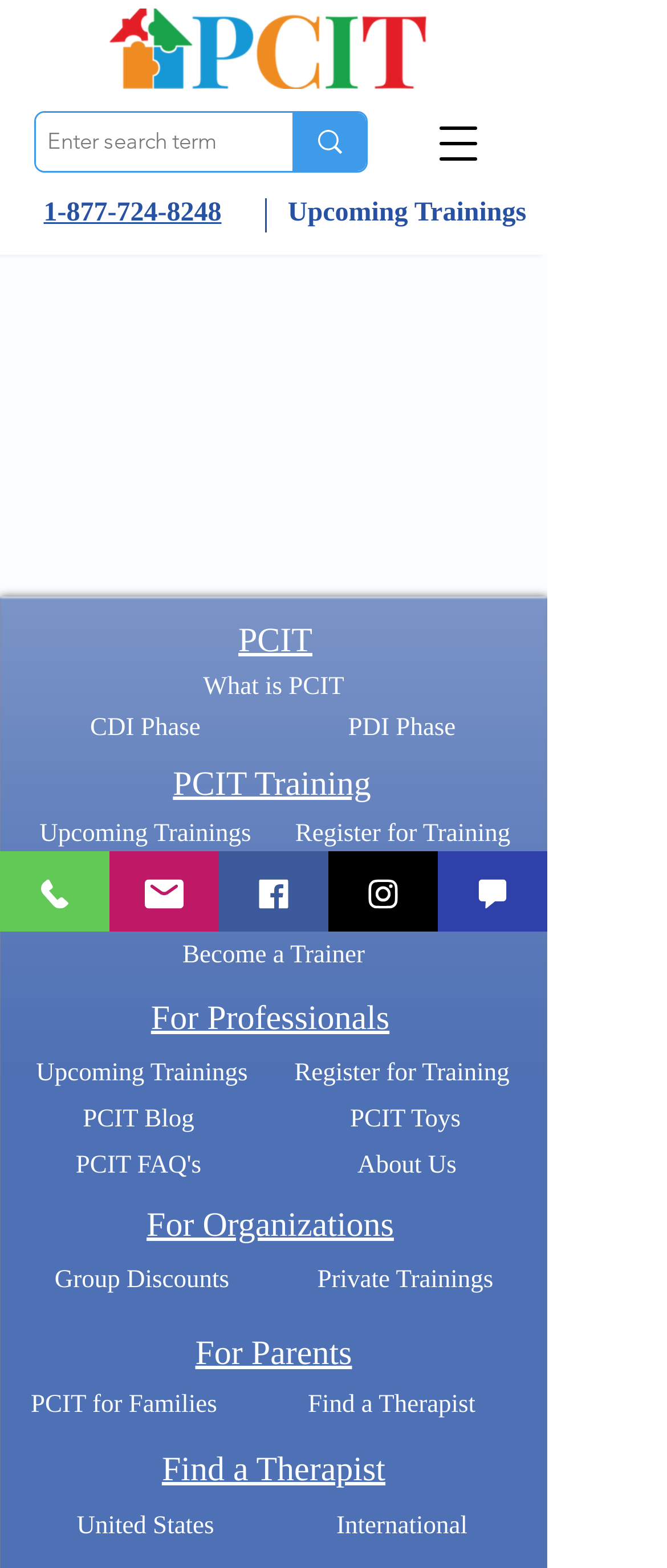Examine the image carefully and respond to the question with a detailed answer: 
What social media platforms are linked on the webpage?

I found the social media platforms by looking at the link elements with the text 'Facebook' and 'Instagram' which are located at the bottom of the webpage. These links are likely to direct users to the webpage's social media profiles.